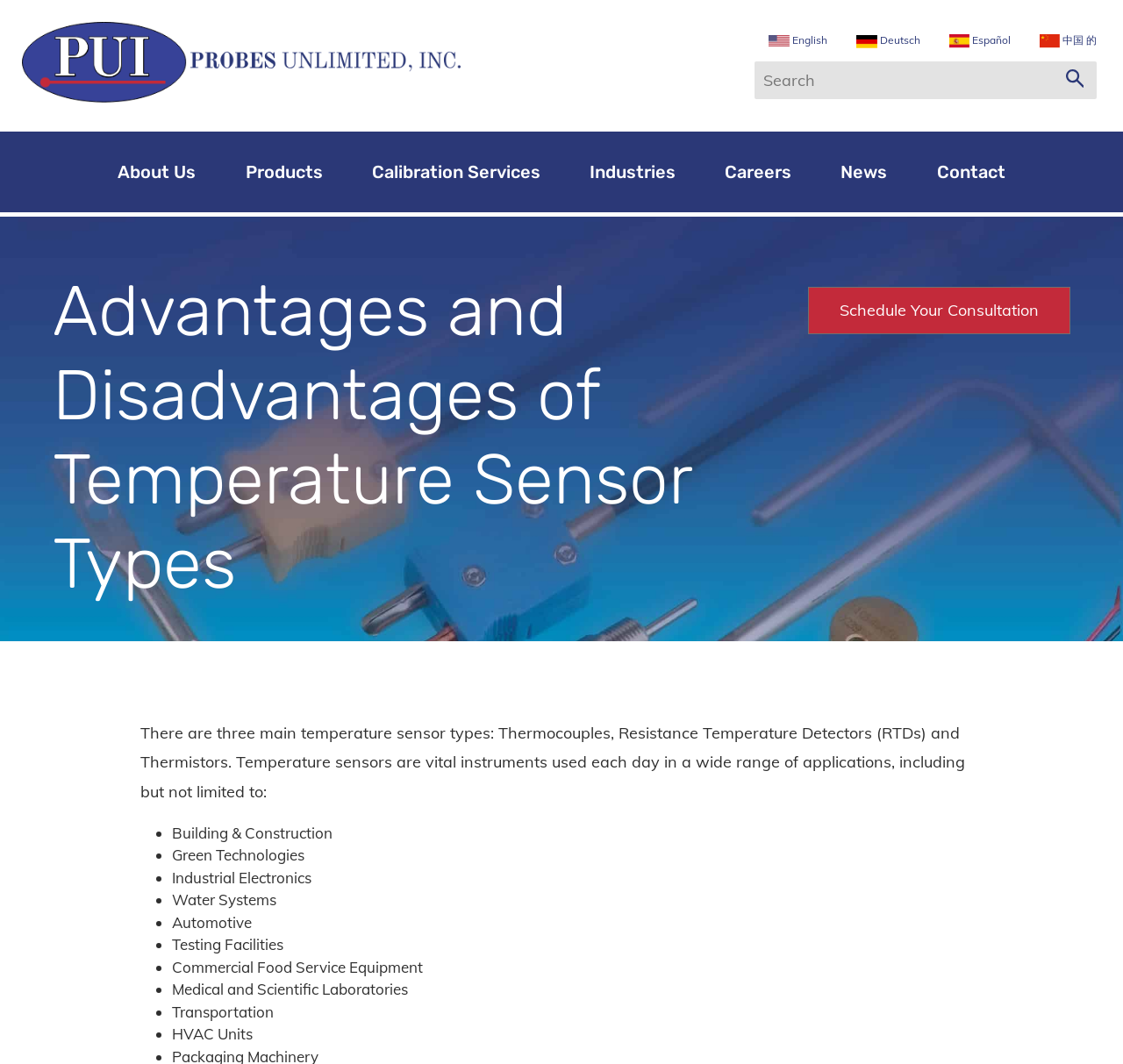Elaborate on the webpage's design and content in a detailed caption.

The webpage is about the advantages of temperature sensor types, specifically thermocouples, resistance temperature detectors (RTDs), and thermistors. At the top, there are links to switch between languages, including English, German, Spanish, and Chinese, each accompanied by a small flag icon. Next to these links, there is a search bar with a "Submit" button.

Below the language links, there is a navigation menu with links to "About Us", "Products", "Calibration Services", "Industries", "Careers", "News", and "Contact". 

The main content of the page is headed by a title "Advantages and Disadvantages of Temperature Sensor Types". Below this title, there is a call-to-action link to "Schedule Your Consultation". 

The main text explains that there are three main temperature sensor types and lists various applications where these sensors are used, including building and construction, green technologies, industrial electronics, water systems, automotive, testing facilities, commercial food service equipment, medical and scientific laboratories, transportation, and HVAC units. Each application is marked with a bullet point.